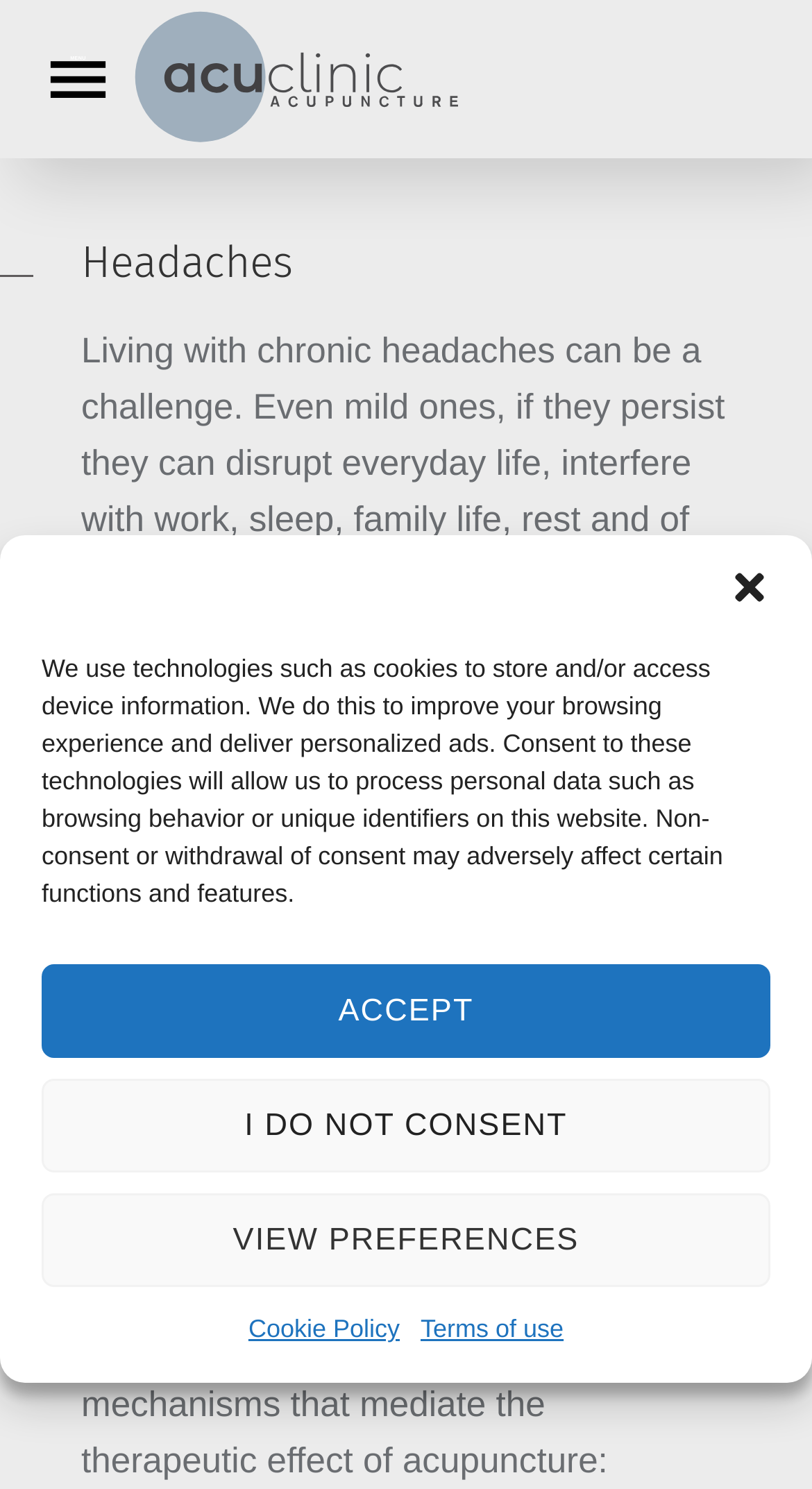What is the name of the center?
Refer to the screenshot and answer in one word or phrase.

Acupuncture Center